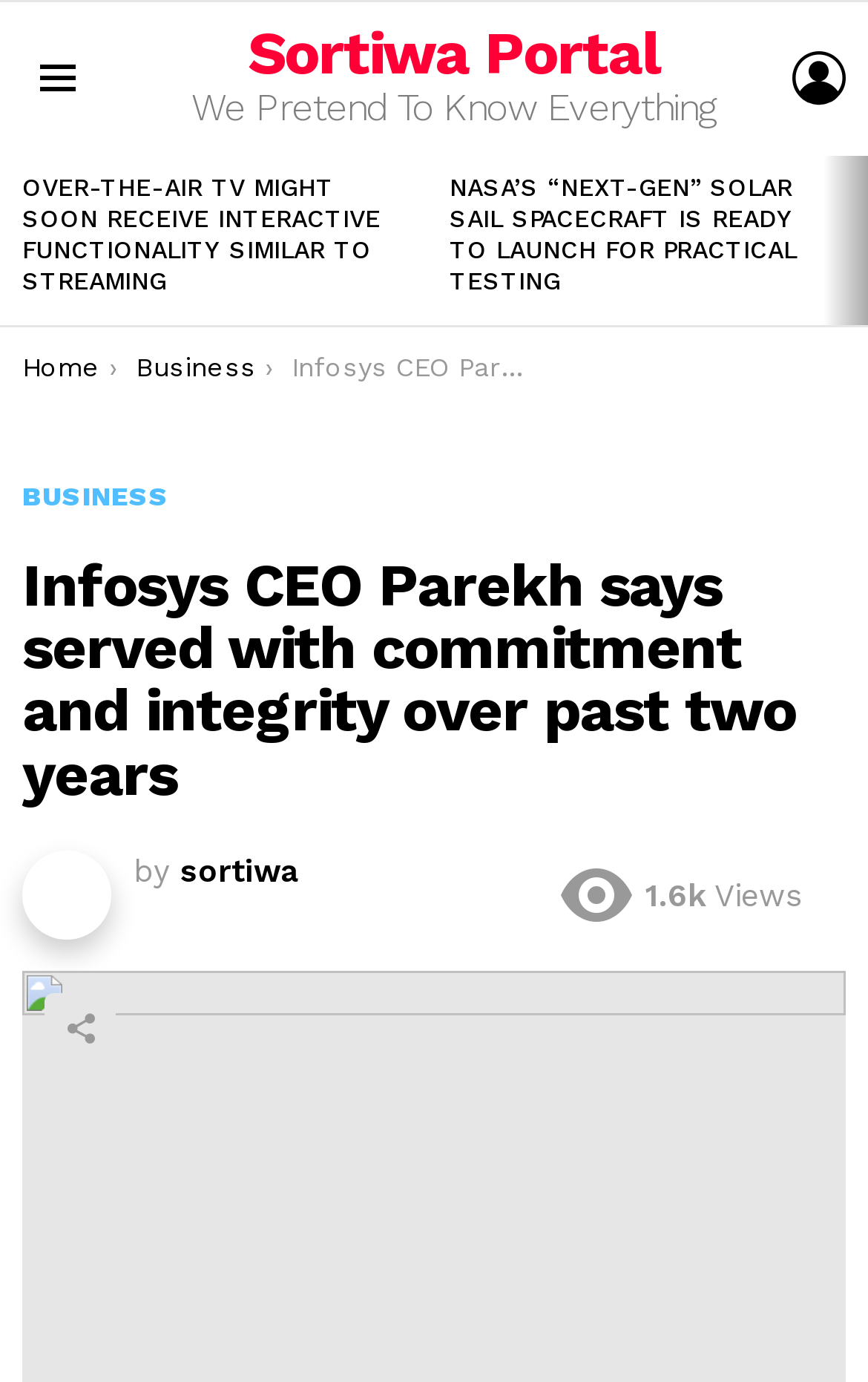Locate the UI element described as follows: "Menu". Return the bounding box coordinates as four float numbers between 0 and 1 in the order [left, top, right, bottom].

[0.026, 0.037, 0.108, 0.075]